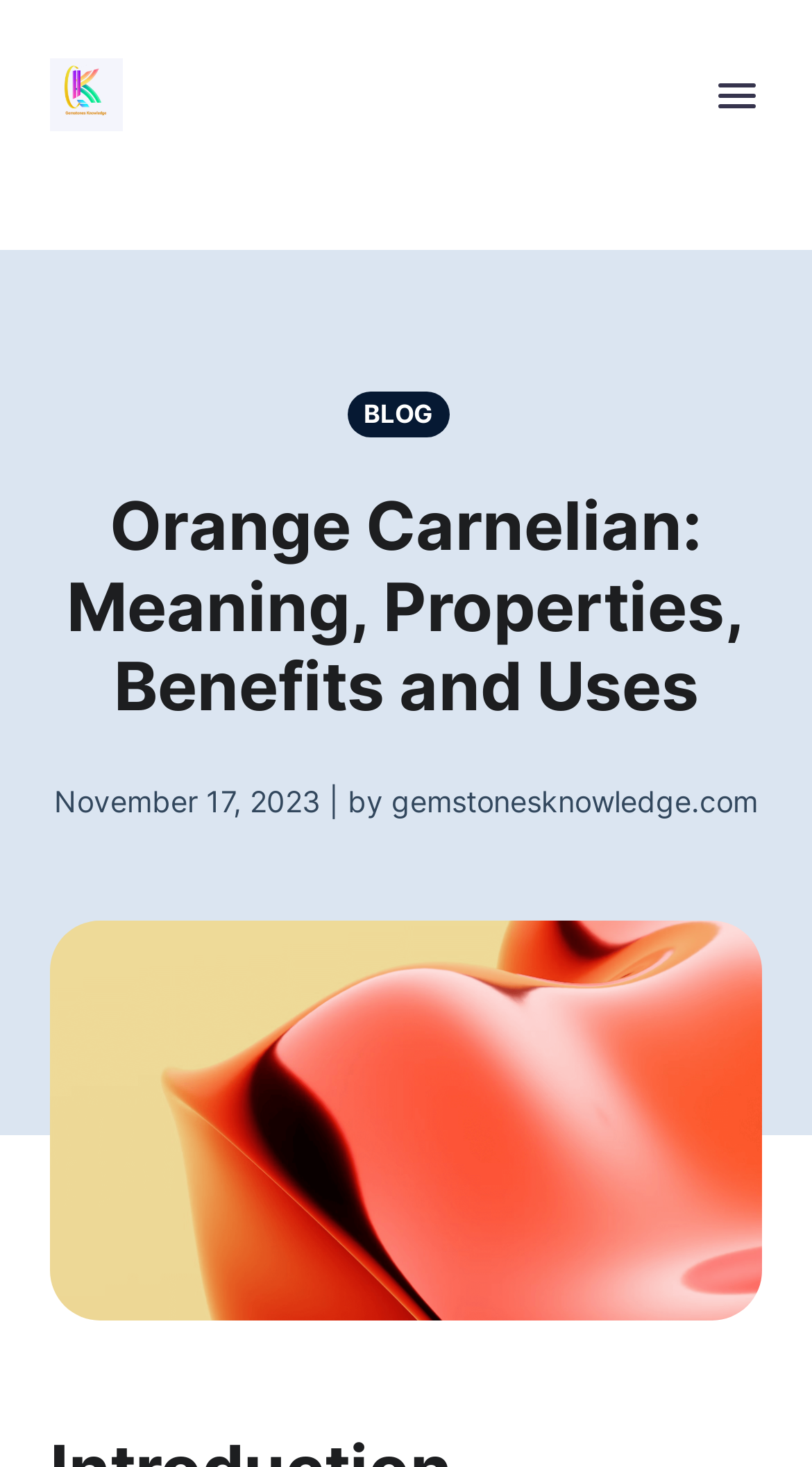Can you give a detailed response to the following question using the information from the image? How many images are on the webpage?

I counted the number of image elements on the webpage, which are the 'Gemstones Knowledge' image, the 'open' image, and the image below the main heading.